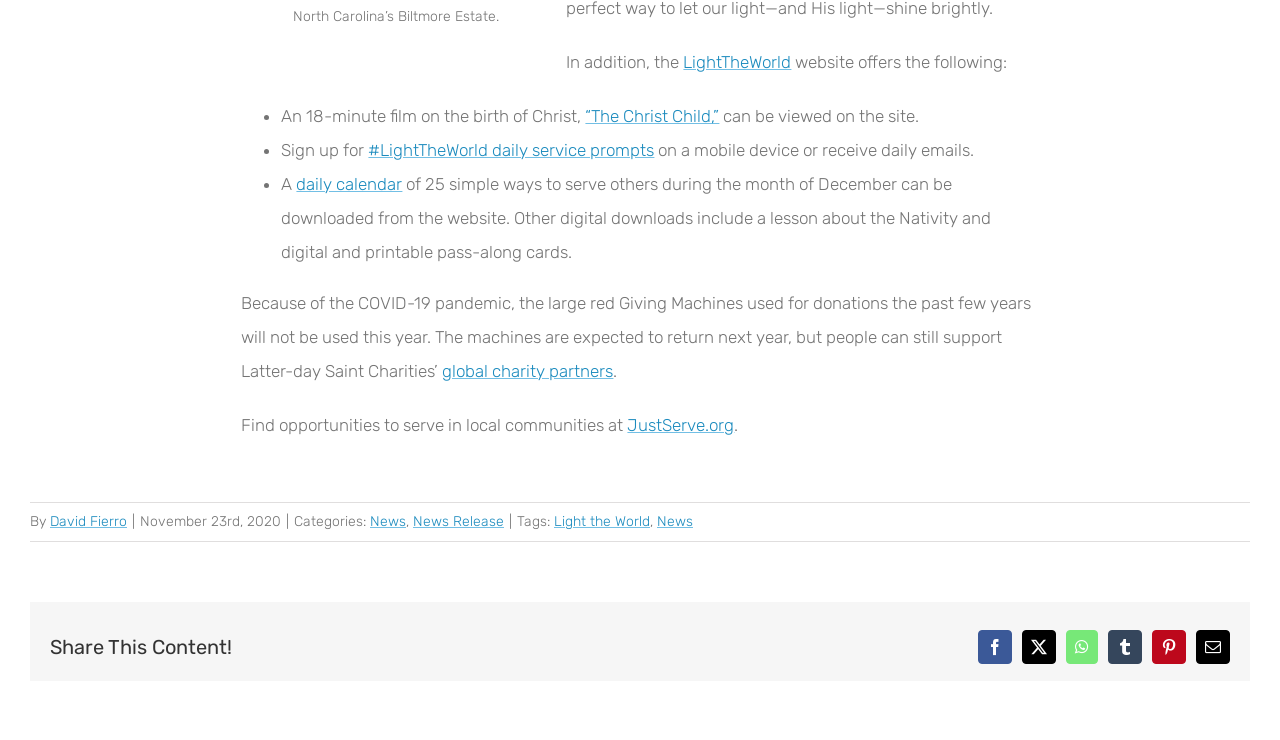Find the bounding box coordinates for the area that should be clicked to accomplish the instruction: "Find opportunities to serve in local communities at JustServe.org".

[0.49, 0.561, 0.574, 0.588]